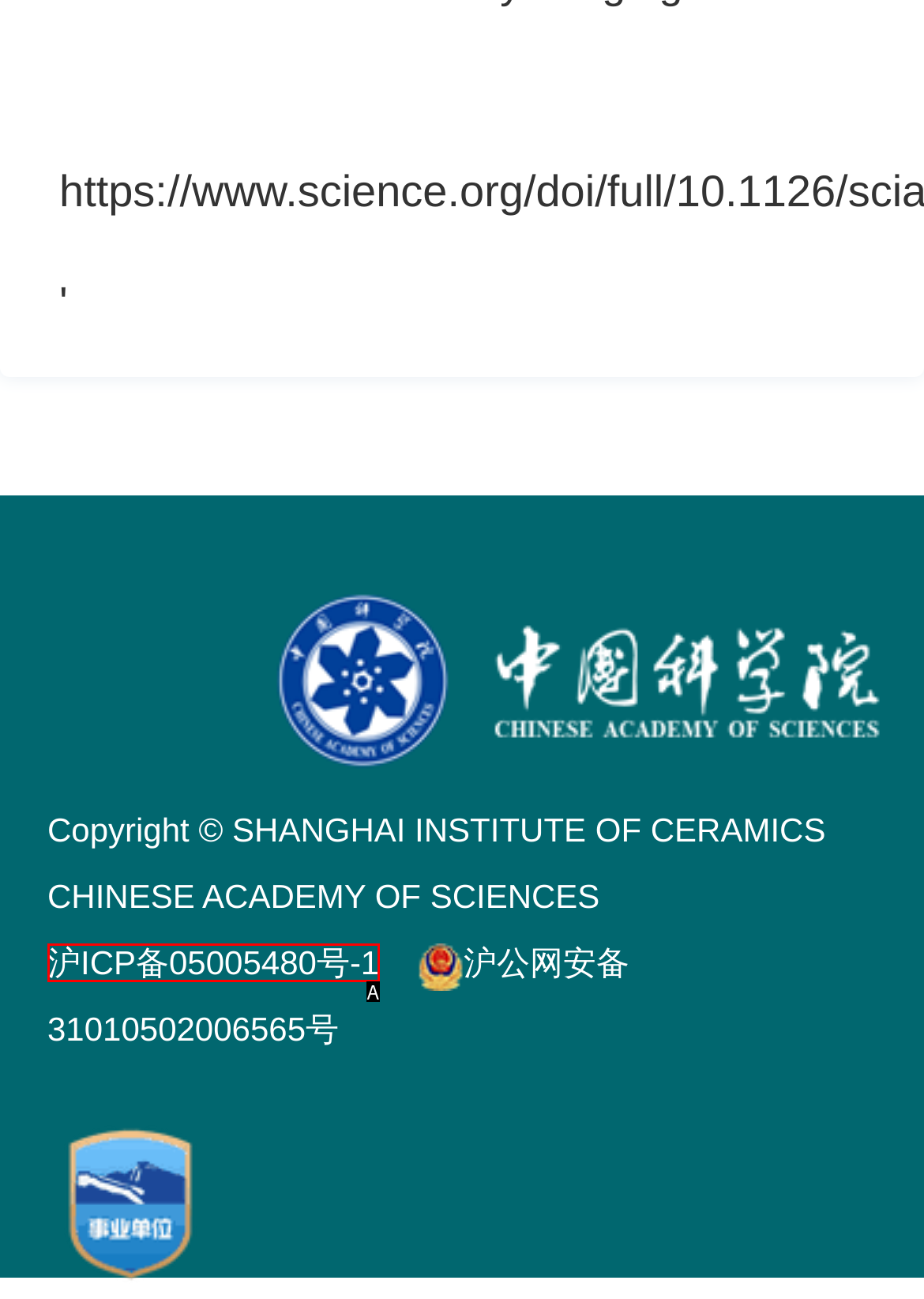Given the description: 沪ICP备05005480号-1, choose the HTML element that matches it. Indicate your answer with the letter of the option.

A